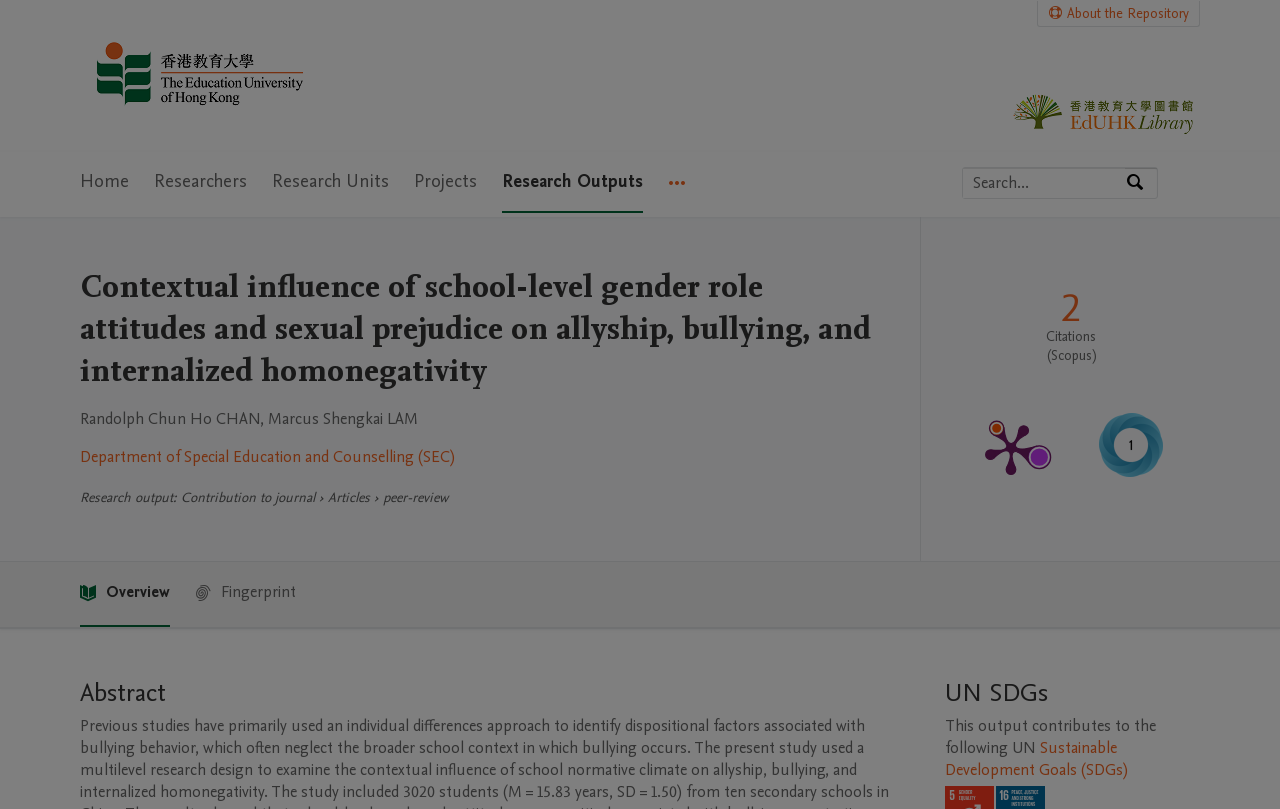Answer the question in a single word or phrase:
How many citations does the article have according to Scopus?

2